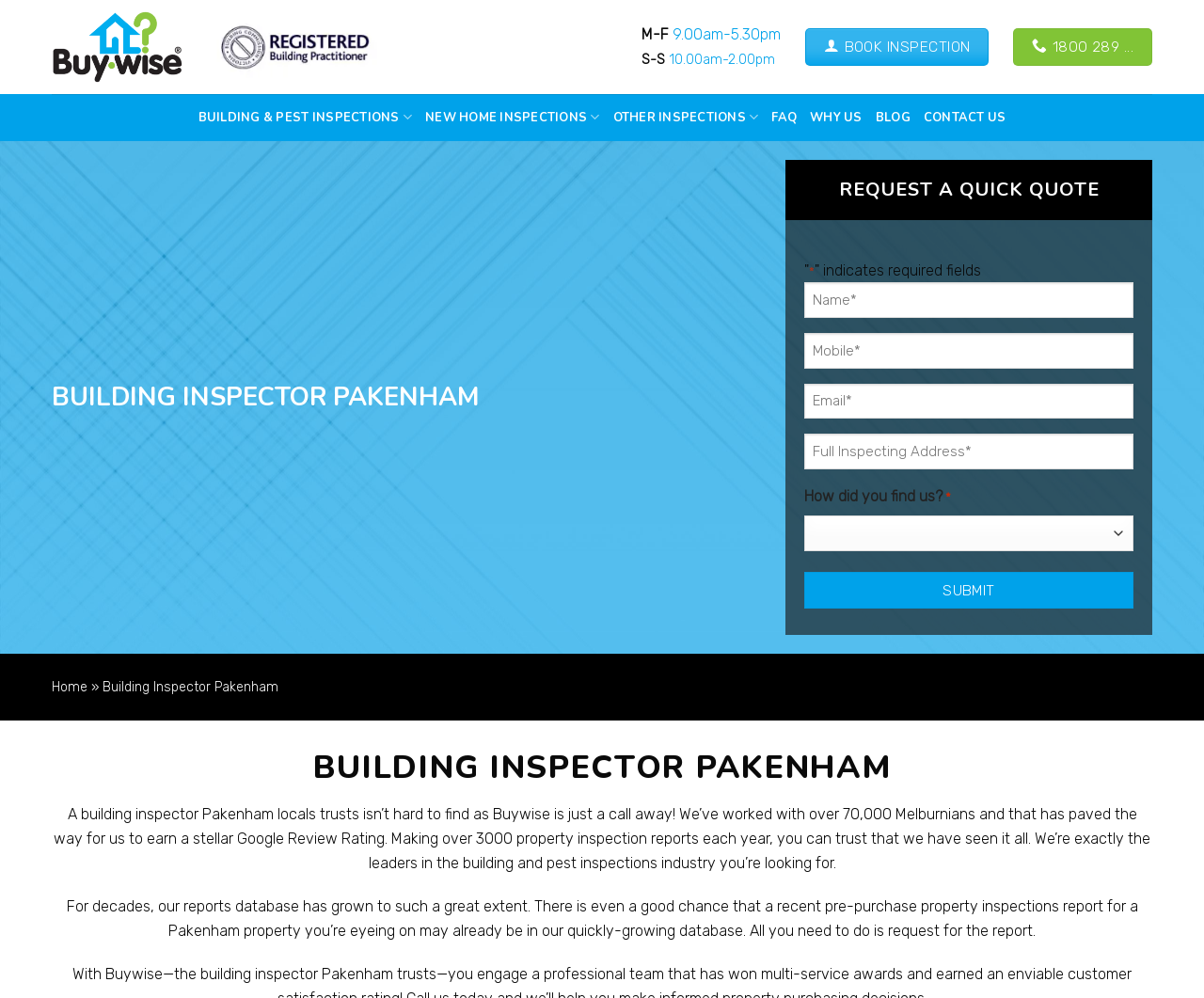Provide your answer in a single word or phrase: 
What is the name of the building inspector?

Buywise